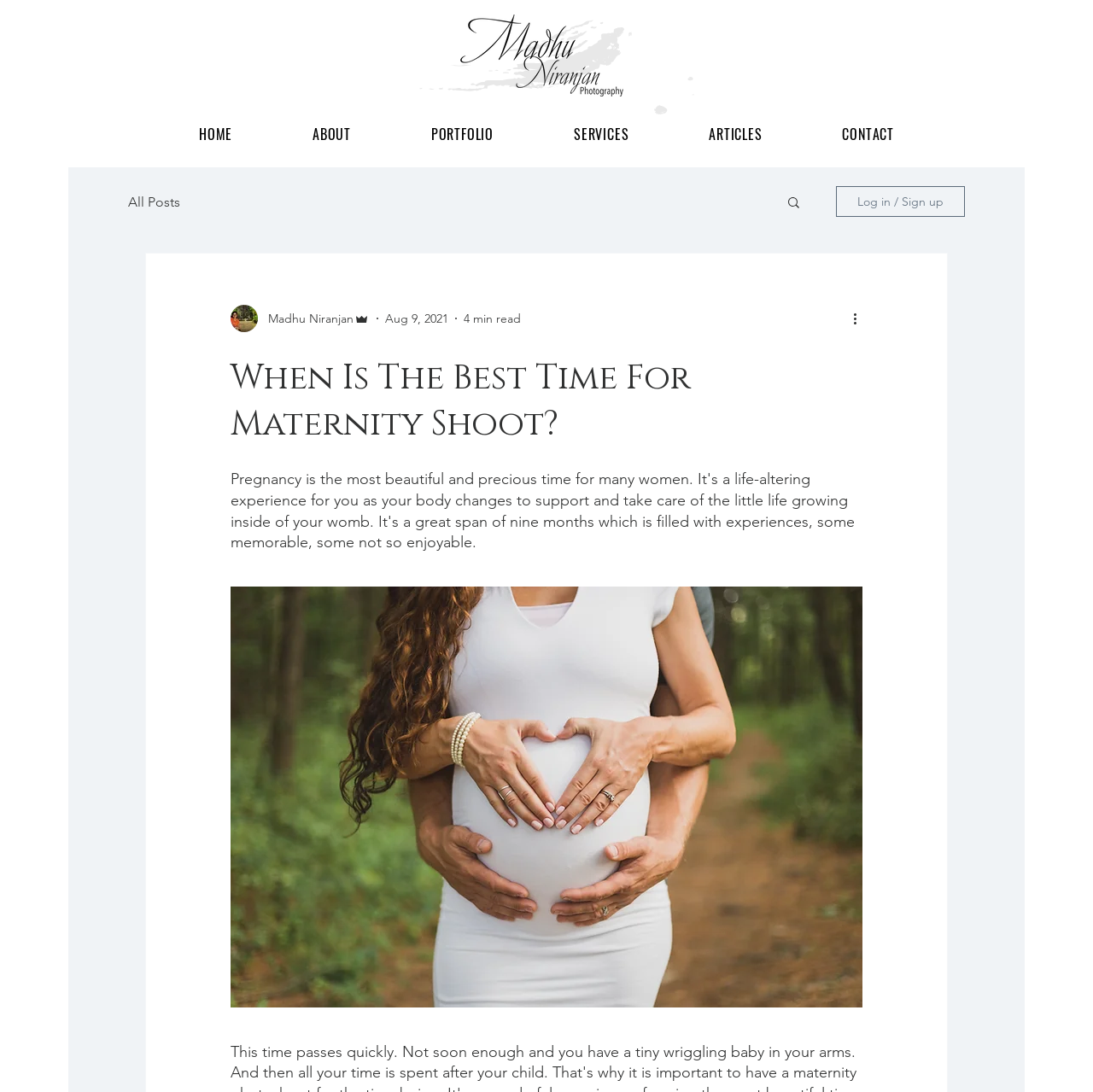Please identify the bounding box coordinates of the area that needs to be clicked to fulfill the following instruction: "Leave a comment."

None